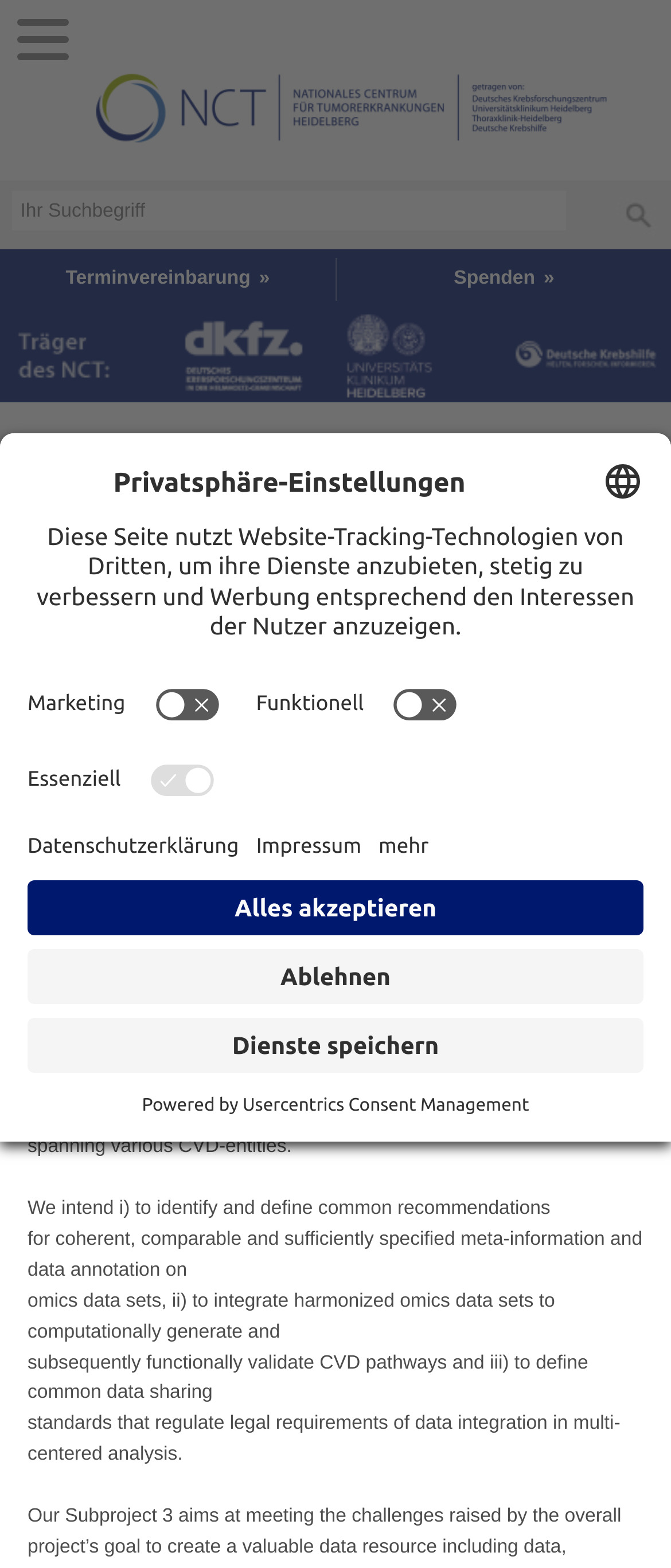Could you specify the bounding box coordinates for the clickable section to complete the following instruction: "Learn more about the project"?

[0.041, 0.529, 0.931, 0.561]